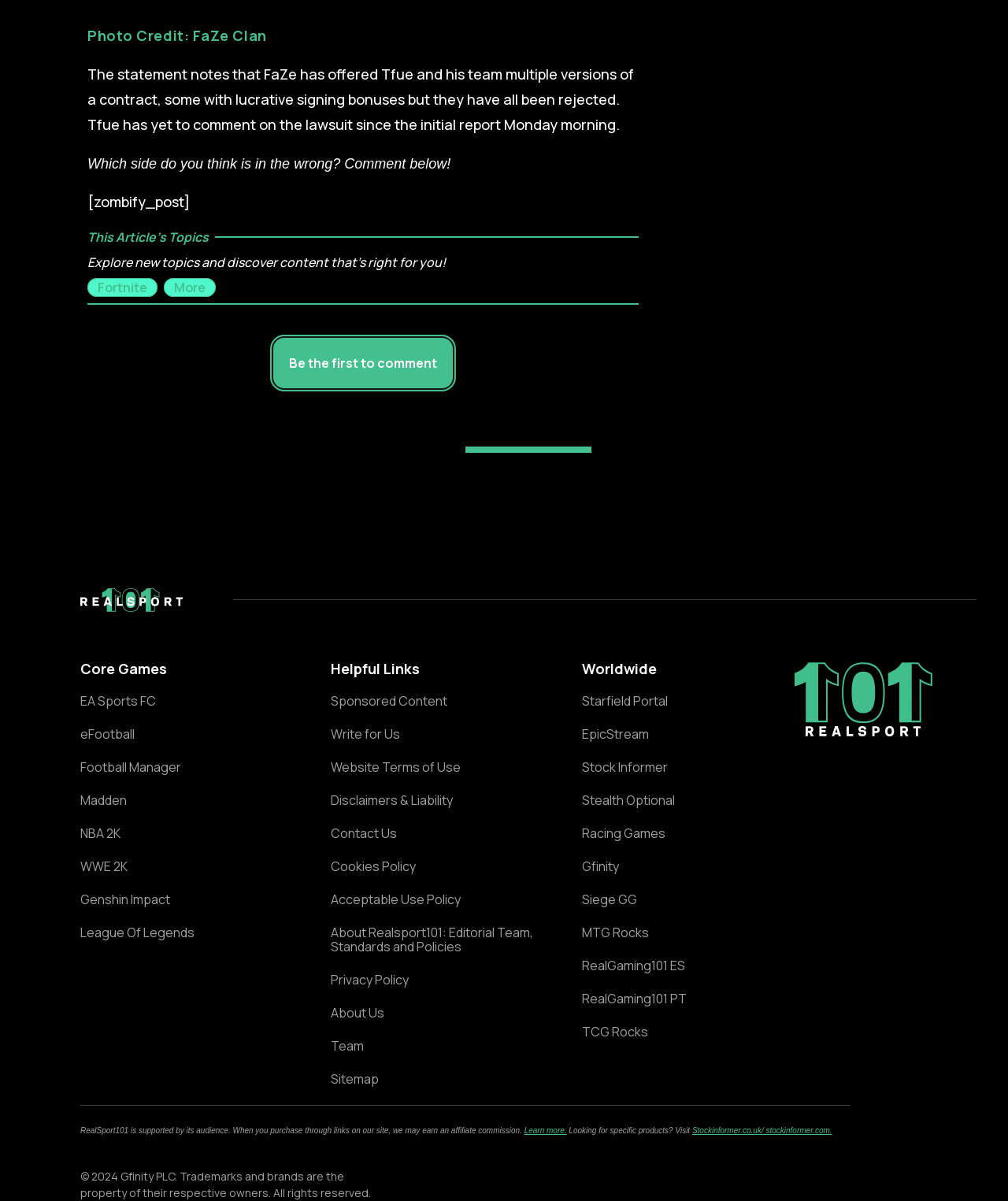Please find the bounding box coordinates of the element that you should click to achieve the following instruction: "Click Home Page". The coordinates should be presented as four float numbers between 0 and 1: [left, top, right, bottom].

None